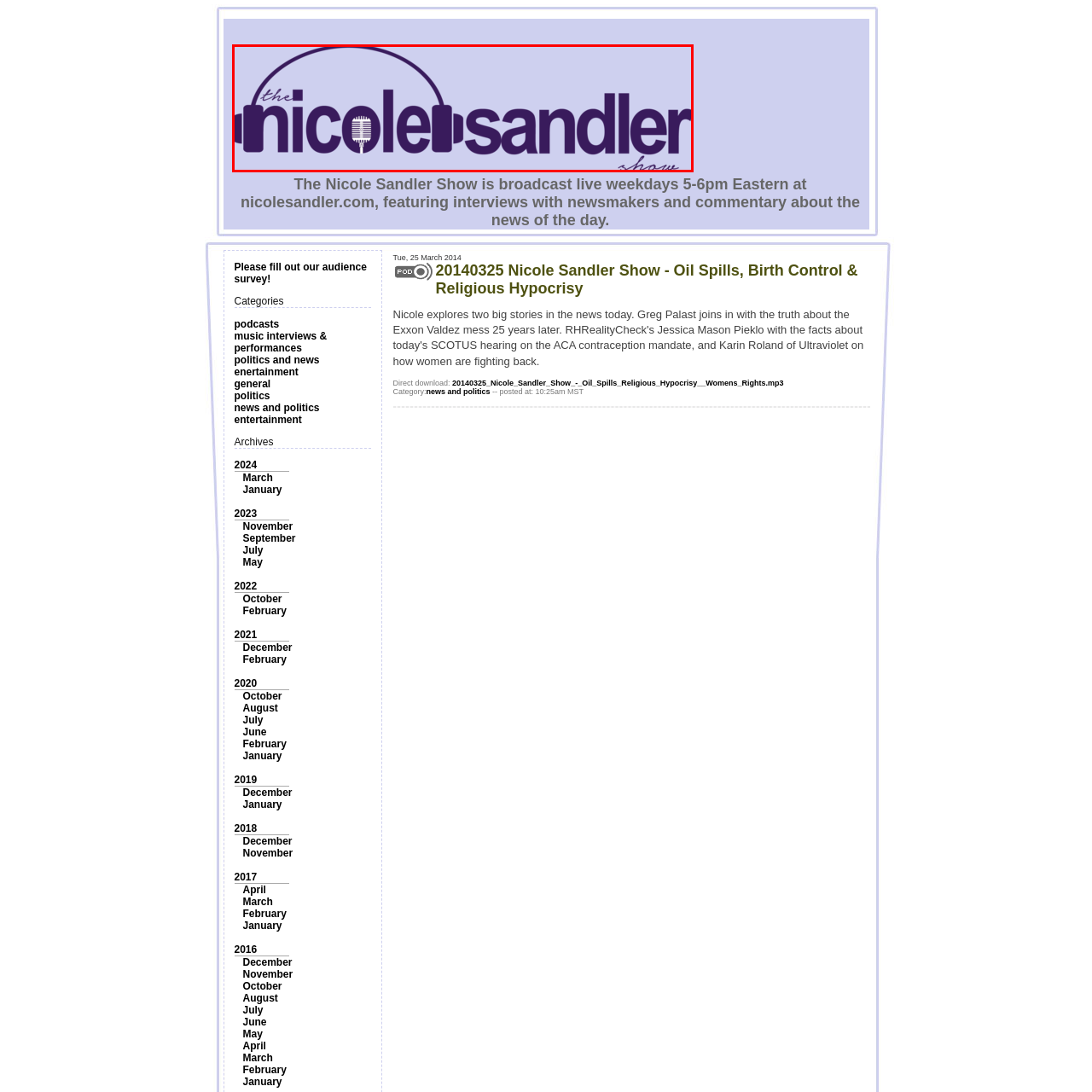What is encircling the microphone?
Check the image inside the red boundary and answer the question using a single word or brief phrase.

headphones